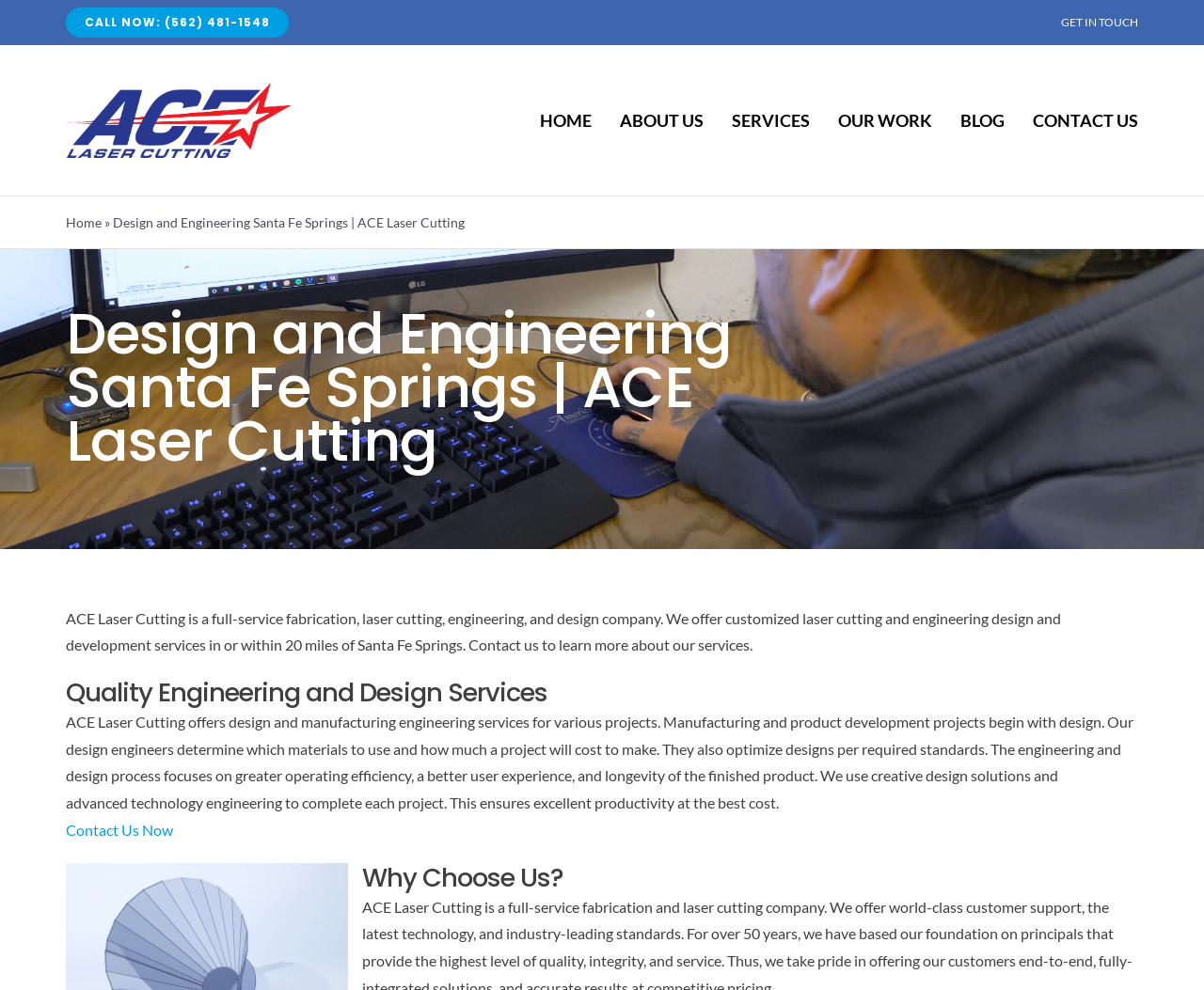Indicate the bounding box coordinates of the clickable region to achieve the following instruction: "Click on 'Home'."

None